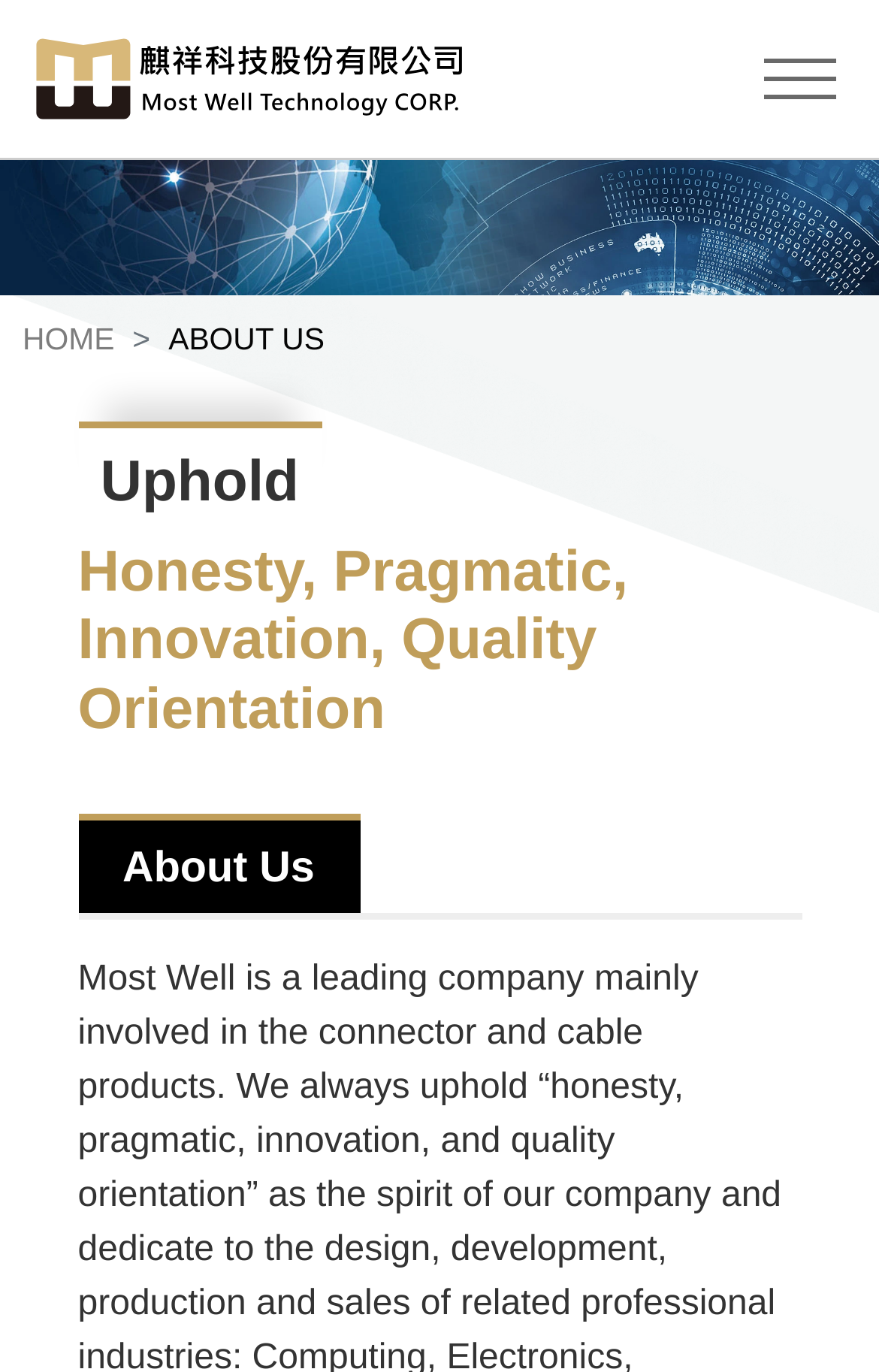Answer the following in one word or a short phrase: 
What is the company name?

Most Well